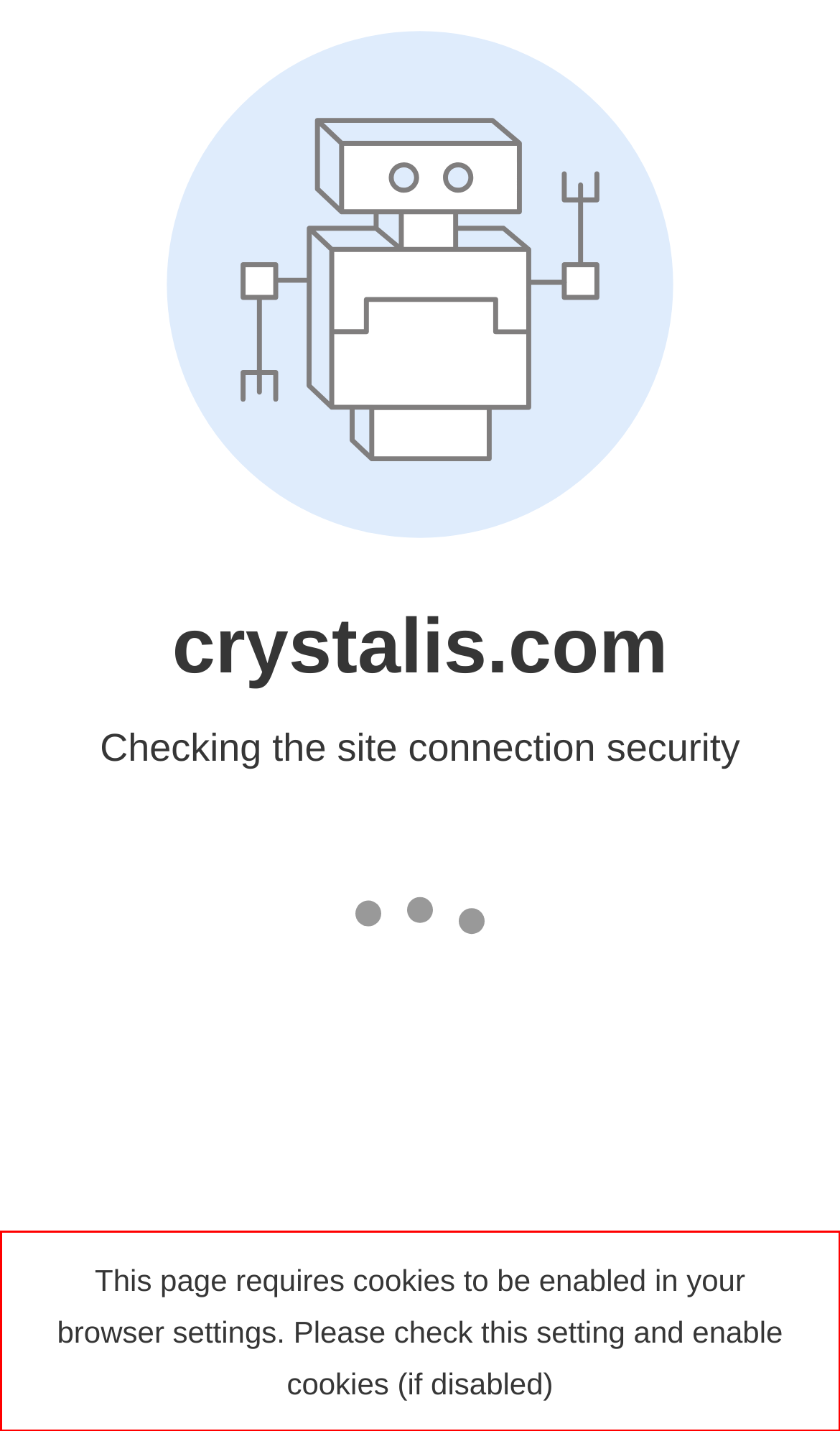Please take the screenshot of the webpage, find the red bounding box, and generate the text content that is within this red bounding box.

This page requires cookies to be enabled in your browser settings. Please check this setting and enable cookies (if disabled)